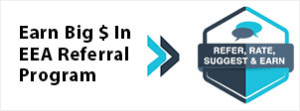Provide a brief response to the question below using one word or phrase:
What are the steps to participate in the program?

Refer, Rate, Suggest & Earn